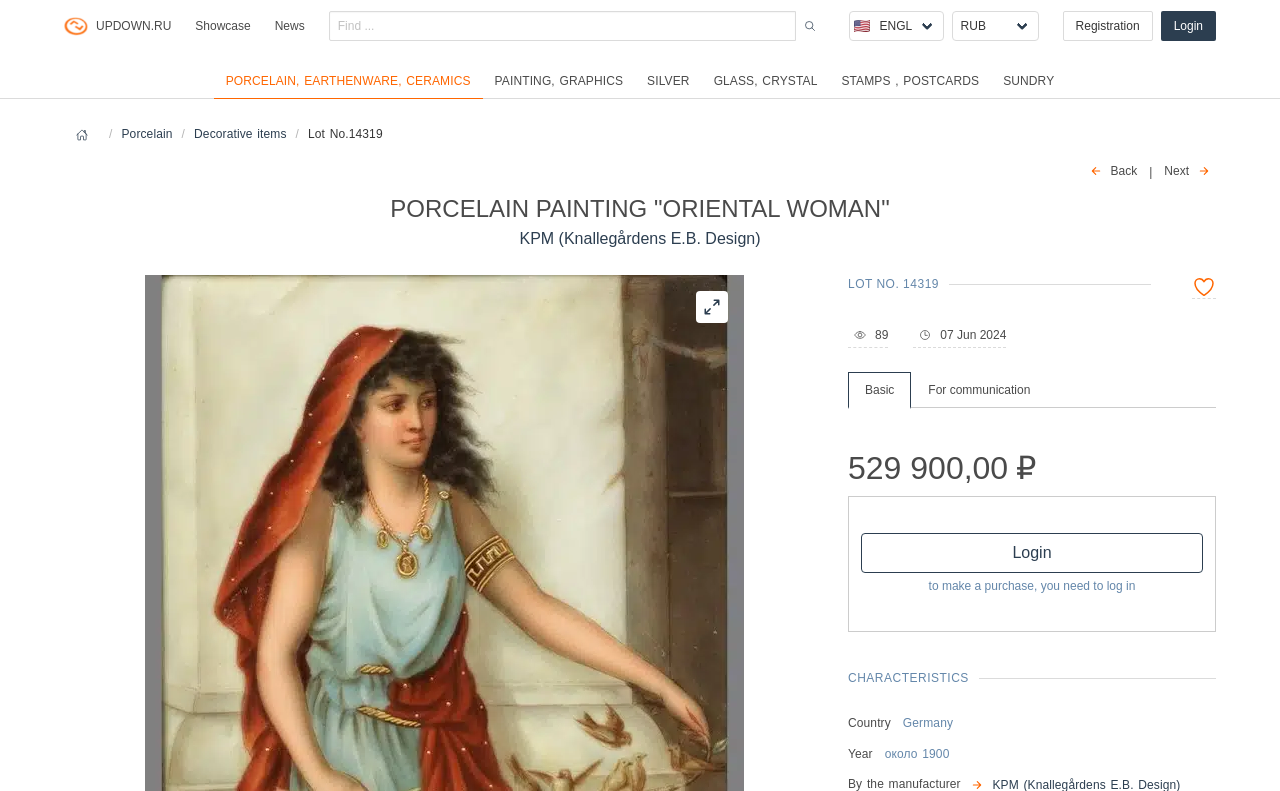Show me the bounding box coordinates of the clickable region to achieve the task as per the instruction: "Login to account".

[0.907, 0.014, 0.95, 0.052]